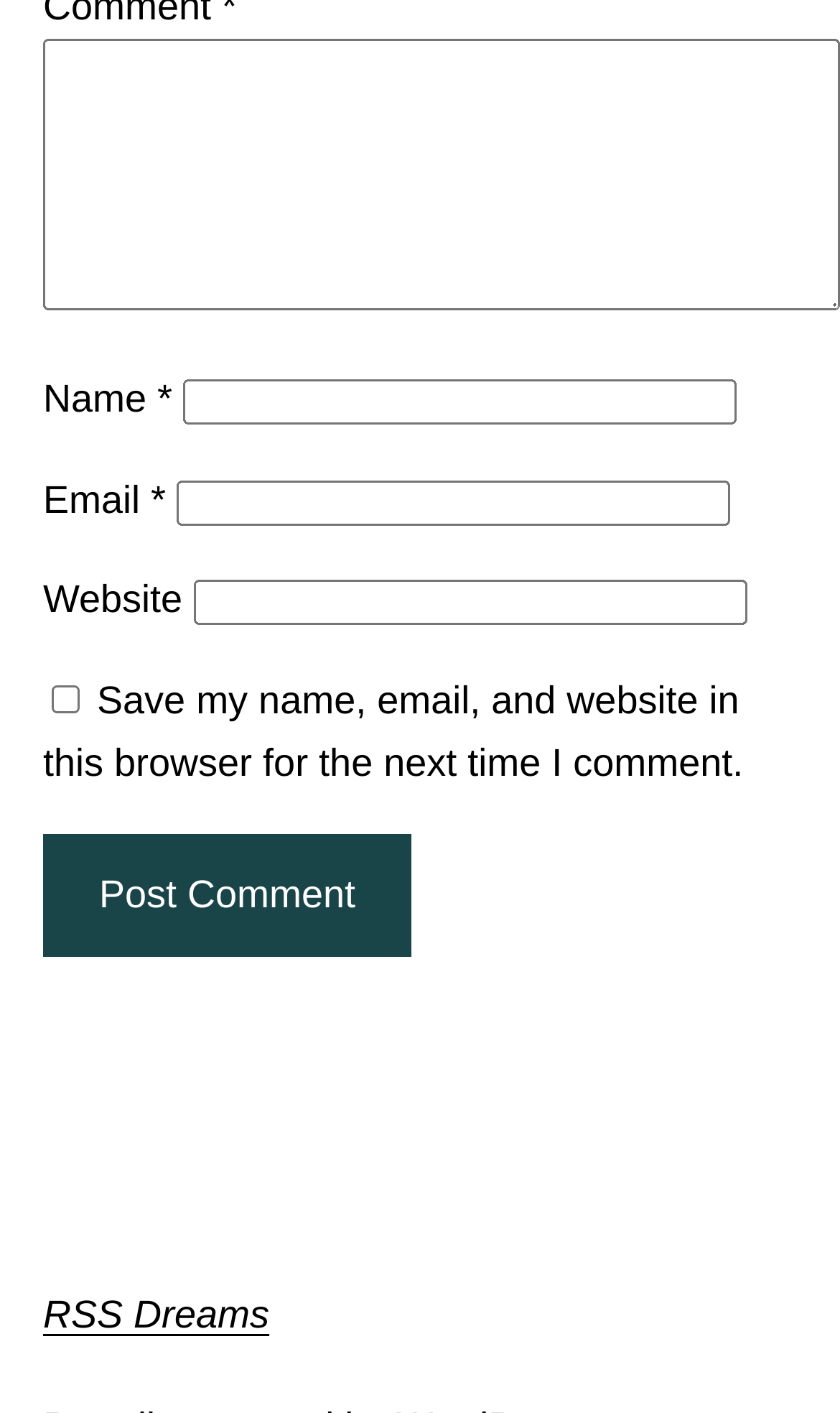Using the format (top-left x, top-left y, bottom-right x, bottom-right y), and given the element description, identify the bounding box coordinates within the screenshot: RSS Dreams

[0.051, 0.915, 0.321, 0.945]